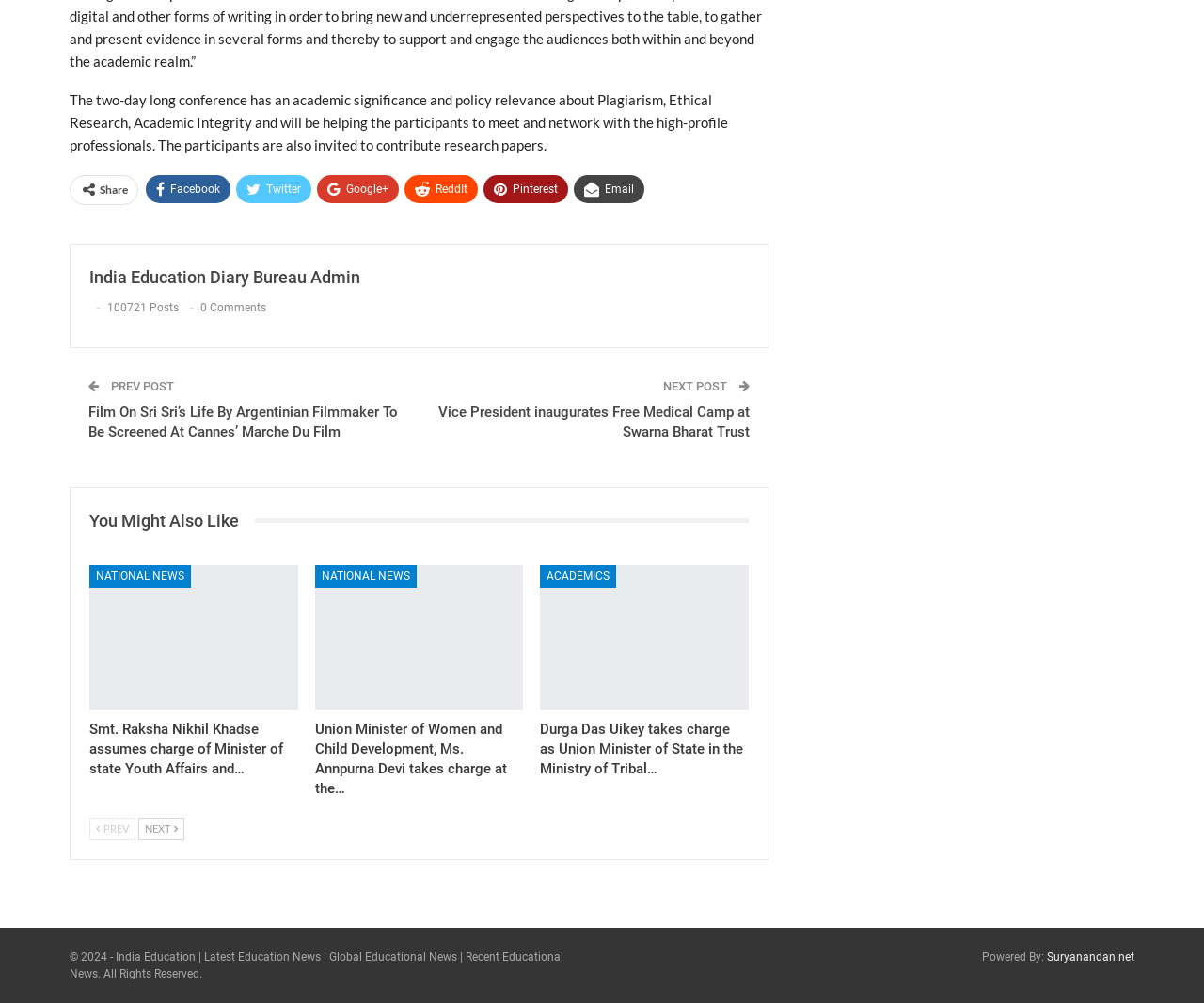Determine the bounding box coordinates for the clickable element to execute this instruction: "Read previous post". Provide the coordinates as four float numbers between 0 and 1, i.e., [left, top, right, bottom].

[0.09, 0.378, 0.145, 0.392]